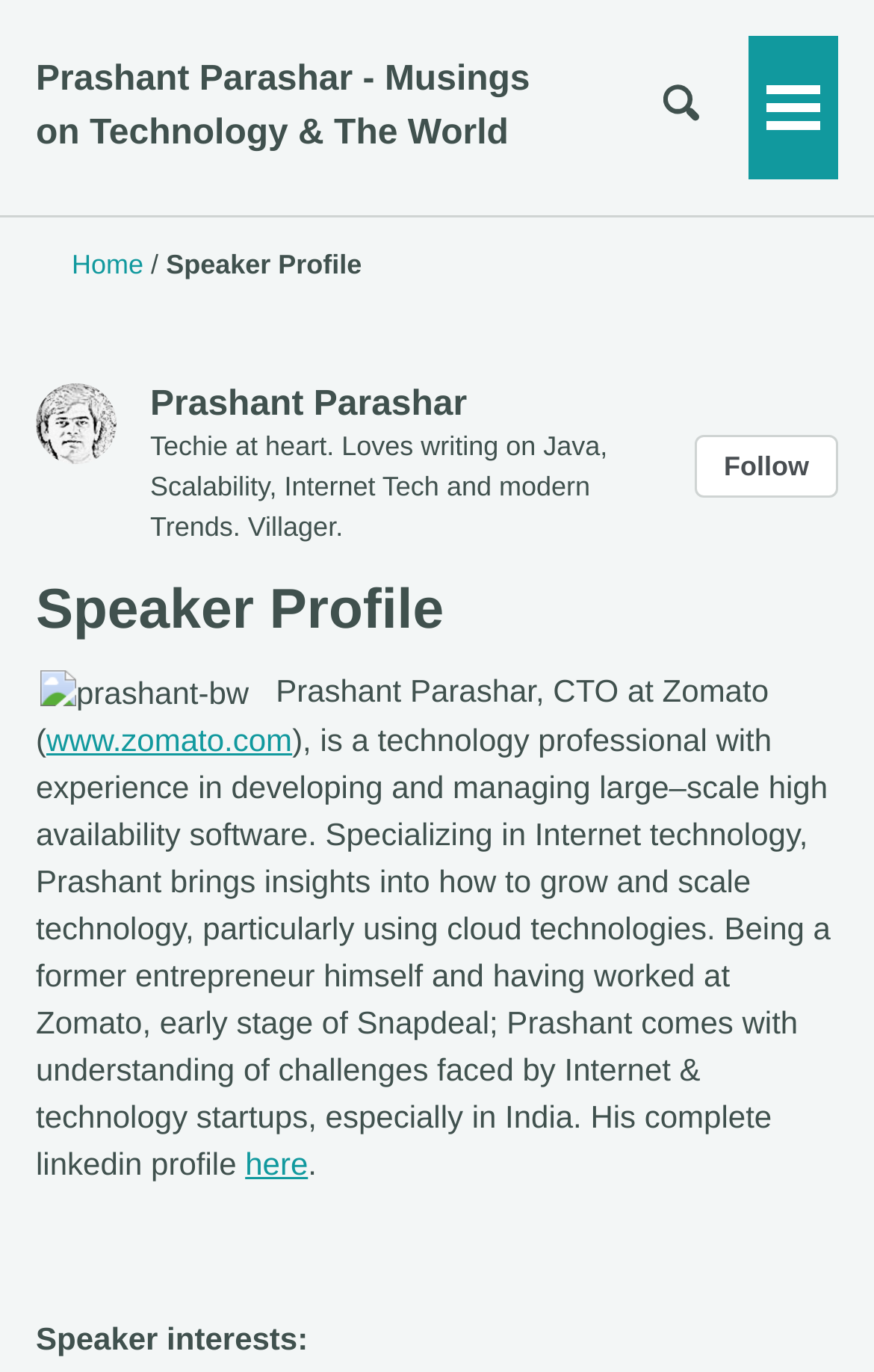Please specify the bounding box coordinates in the format (top-left x, top-left y, bottom-right x, bottom-right y), with values ranging from 0 to 1. Identify the bounding box for the UI component described as follows: Follow

[0.795, 0.316, 0.959, 0.362]